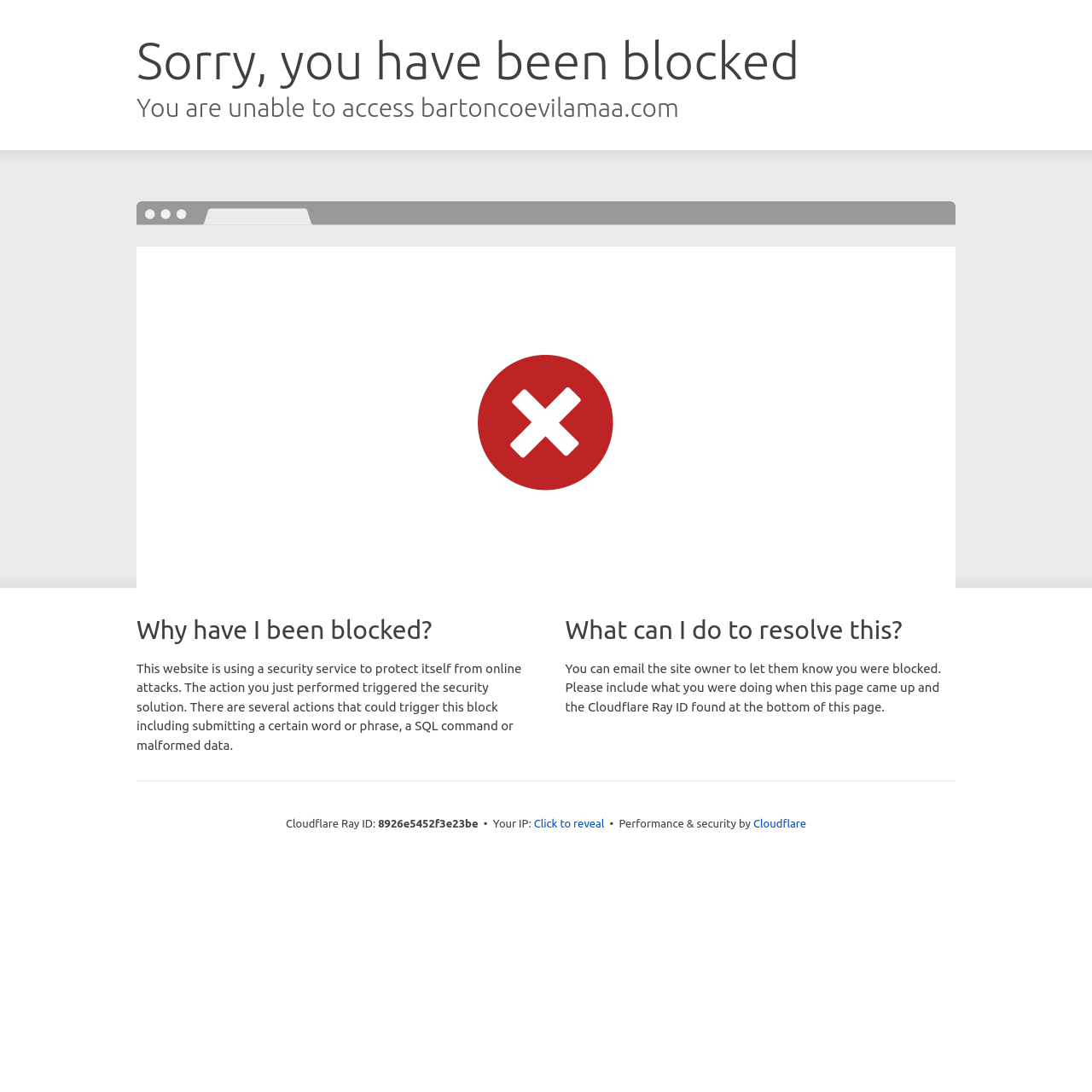Use a single word or phrase to answer this question: 
What is the purpose of the security service?

Protect from online attacks